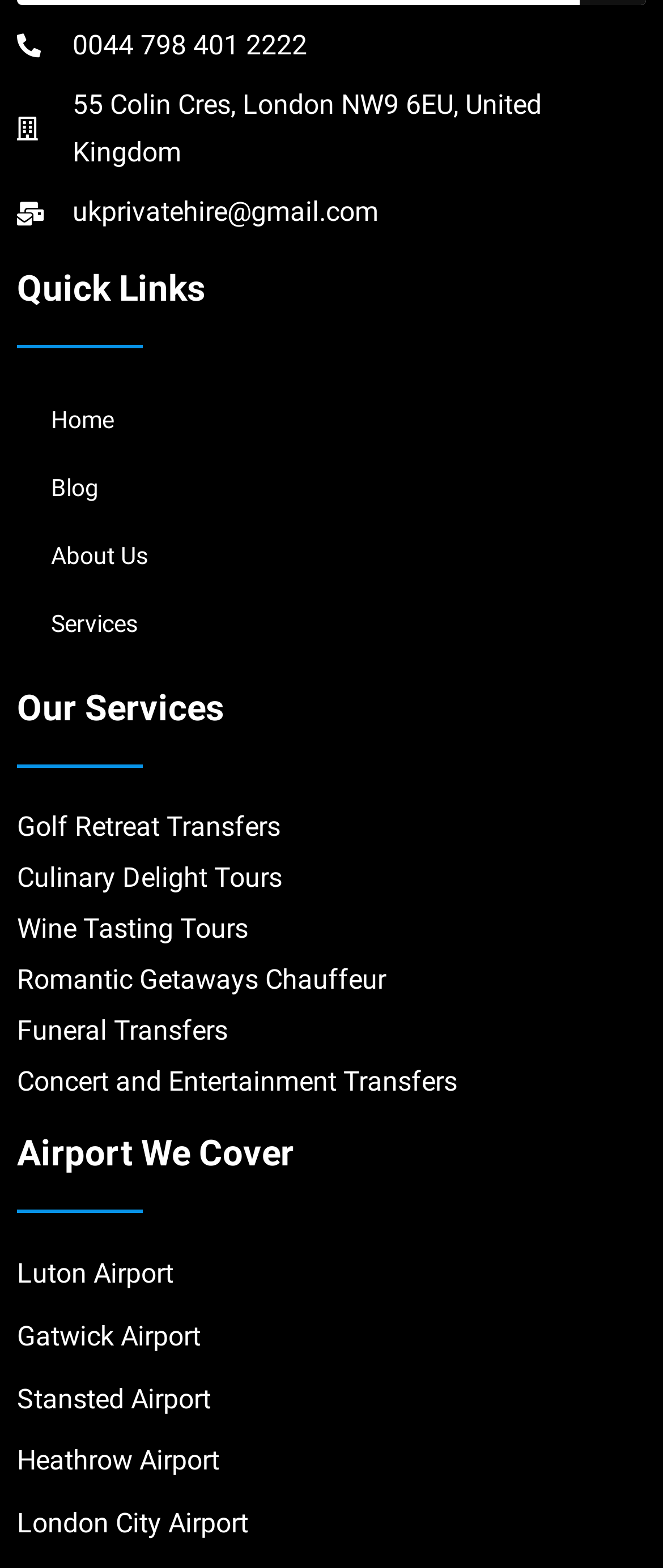Reply to the question with a single word or phrase:
What is the email address of the company?

ukprivatehire@gmail.com